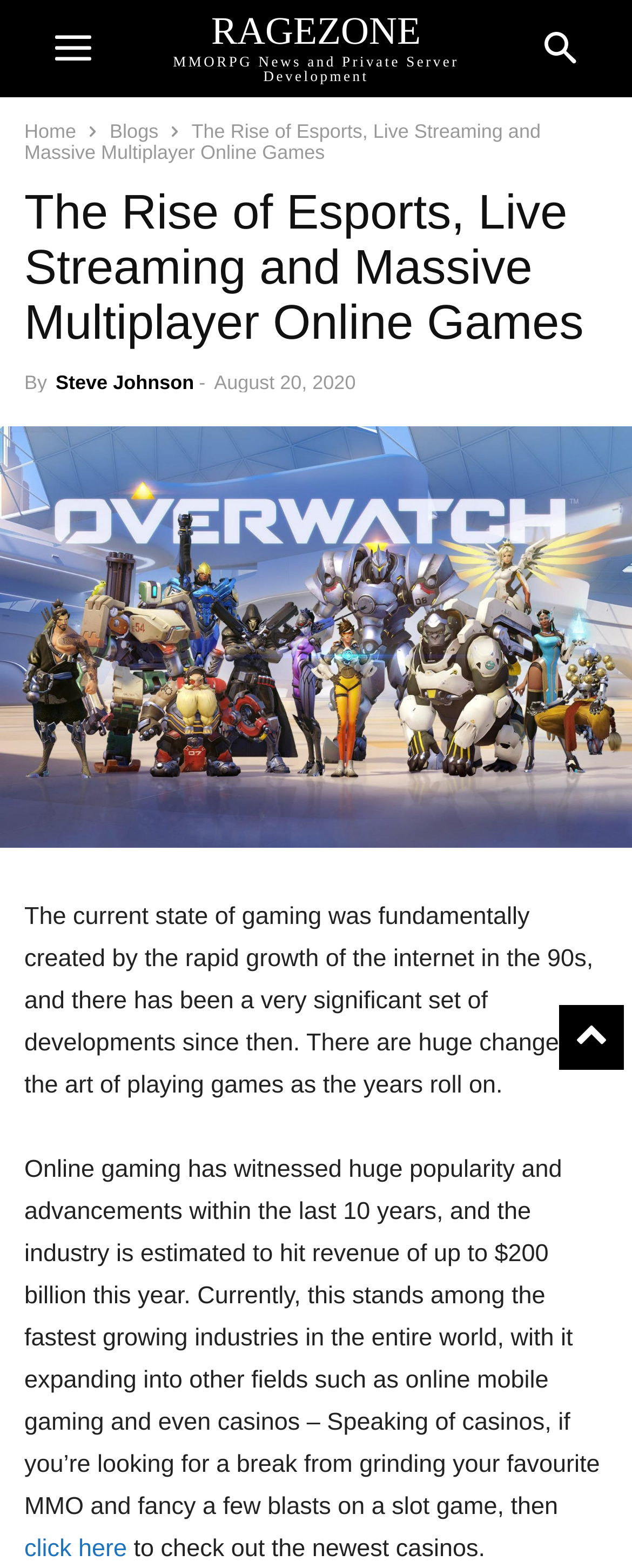What is the estimated revenue of the gaming industry this year?
Could you answer the question with a detailed and thorough explanation?

The estimated revenue of the gaming industry this year can be found in the article content, where it says 'the industry is estimated to hit revenue of up to $200 billion this year'.